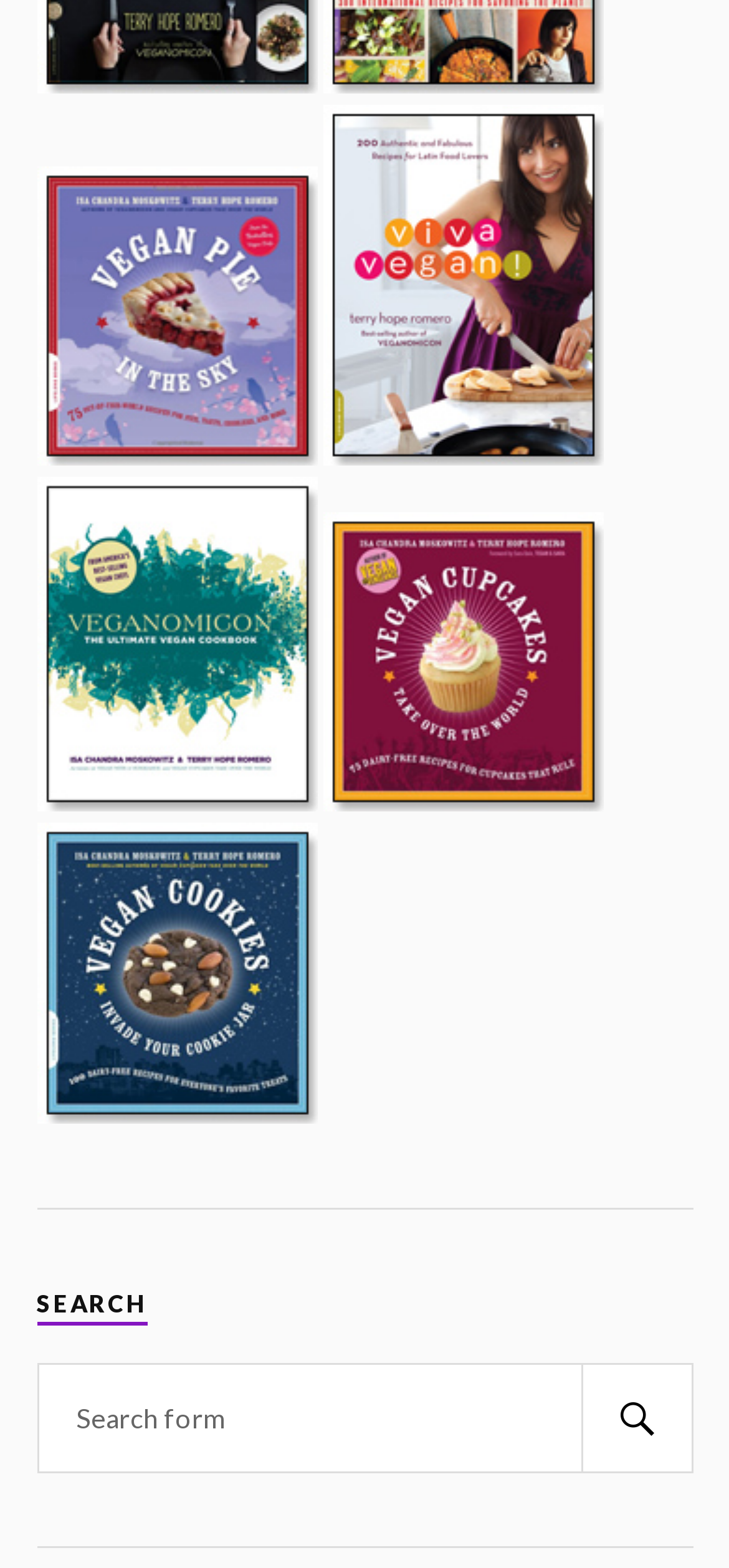Please identify the bounding box coordinates of the area that needs to be clicked to fulfill the following instruction: "Search for something."

[0.05, 0.869, 0.95, 0.94]